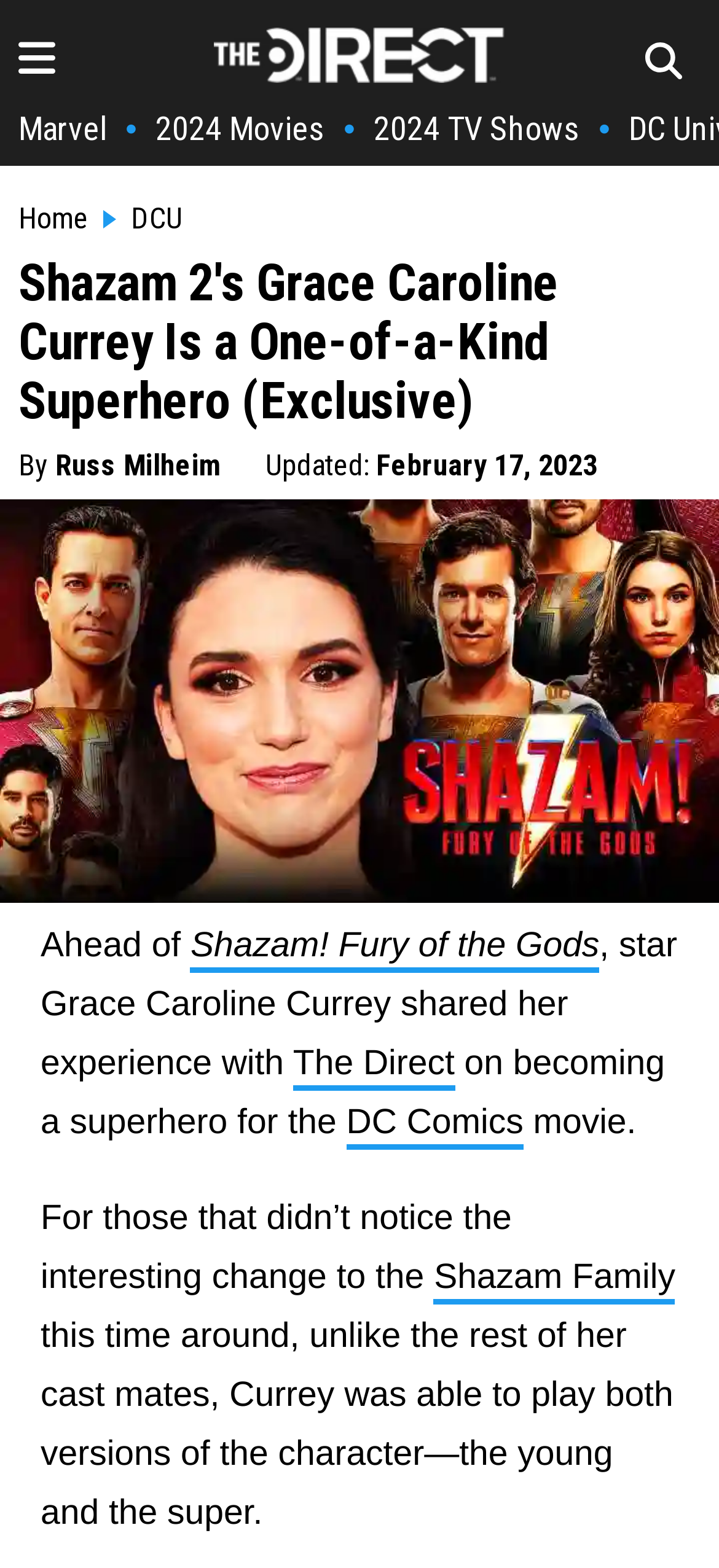What is the name of the website where the actress shared her experience?
Respond with a short answer, either a single word or a phrase, based on the image.

The Direct